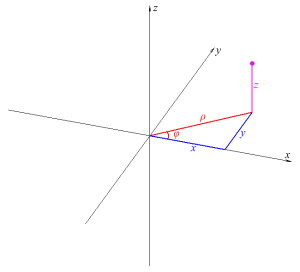What is the angular position about the z-axis?
Kindly offer a comprehensive and detailed response to the question.

The angle φ in the diagram indicates the angular position about the z-axis, which is a crucial element in defining a point's location in the cylindrical coordinate system.